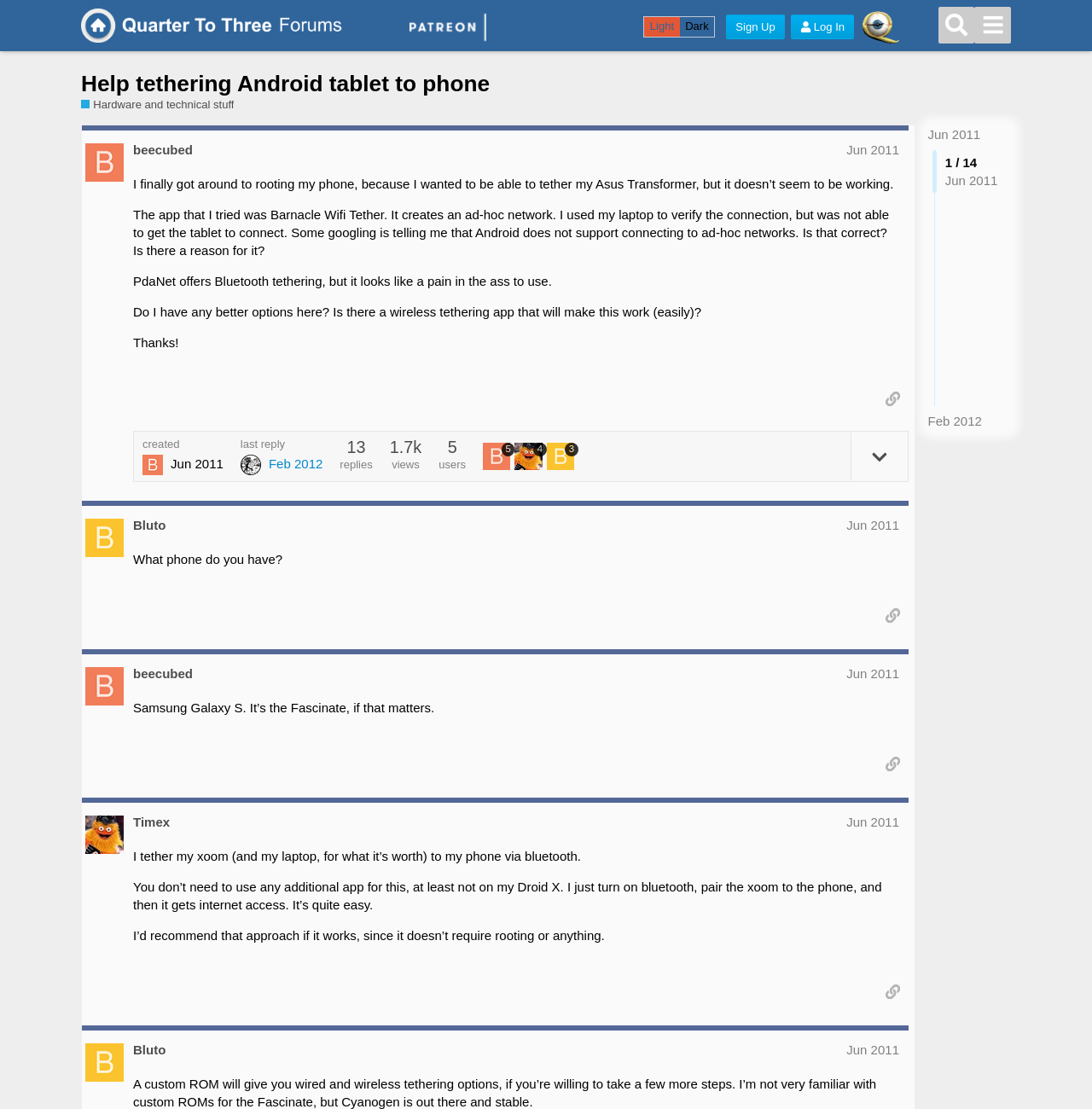Use the details in the image to answer the question thoroughly: 
What is the date of the last reply in this thread?

I looked at the last post on the page and found the date 'Feb 2012' associated with it. This suggests that the last reply in this thread was in February 2012.